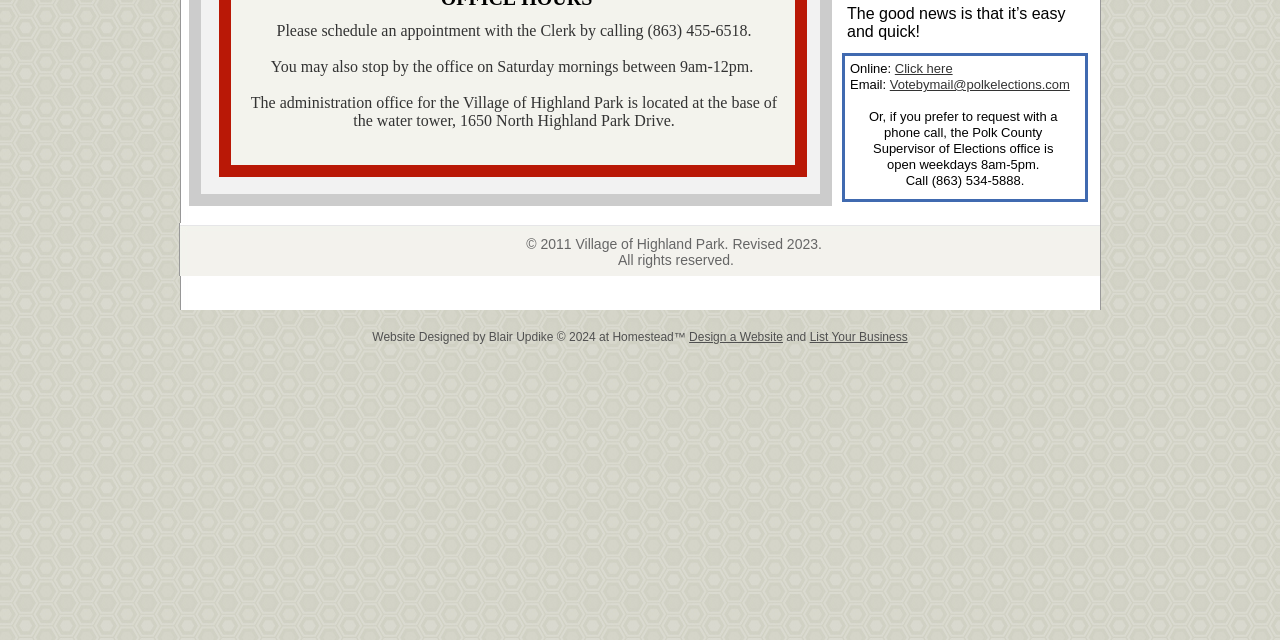Give the bounding box coordinates for the element described as: "Click here".

[0.699, 0.095, 0.744, 0.119]